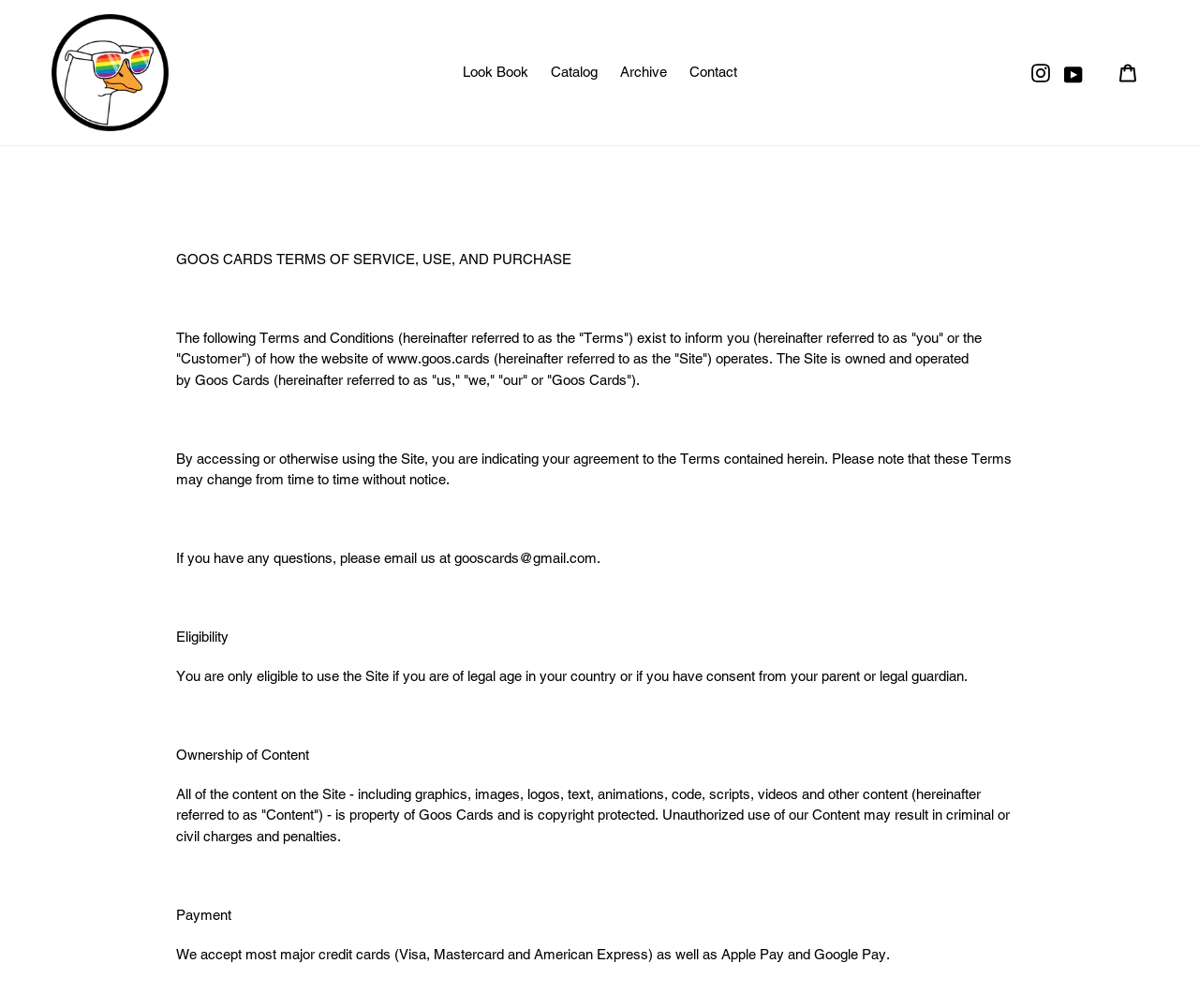Find the bounding box coordinates of the element to click in order to complete the given instruction: "View Cart."

[0.924, 0.052, 0.957, 0.092]